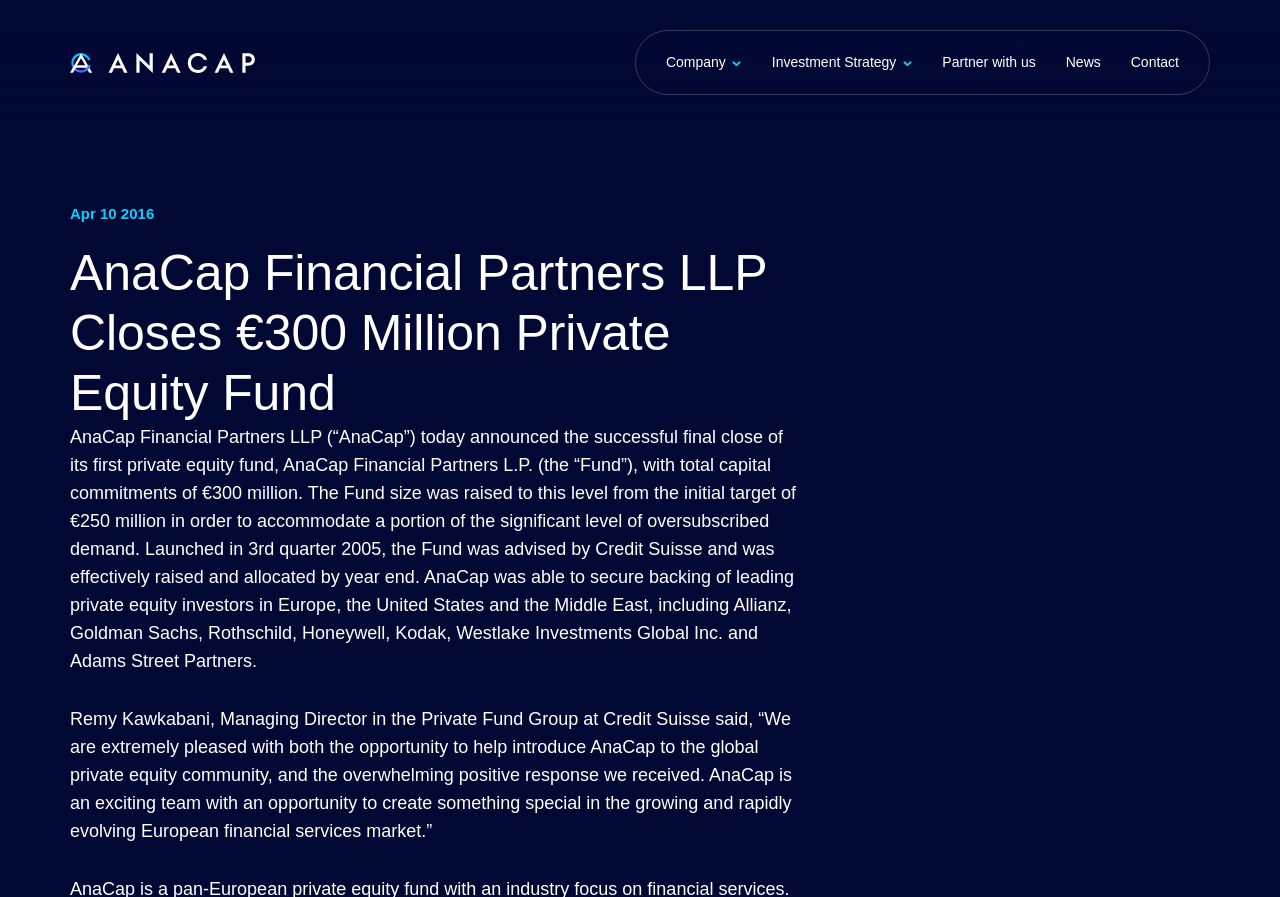Find the bounding box coordinates of the element to click in order to complete this instruction: "Learn about Investment Strategy". The bounding box coordinates must be four float numbers between 0 and 1, denoted as [left, top, right, bottom].

[0.016, 0.226, 0.188, 0.258]